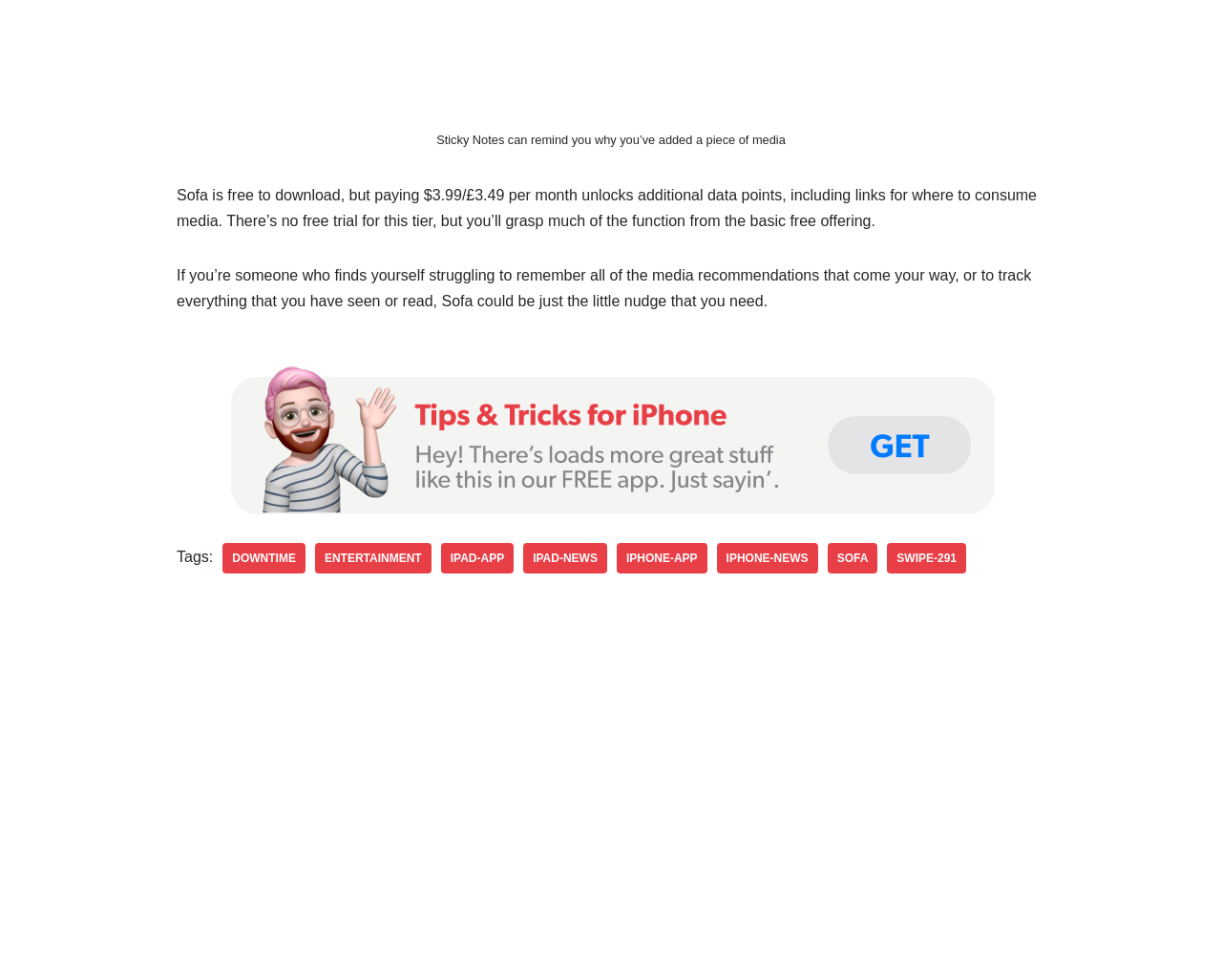Select the bounding box coordinates of the element I need to click to carry out the following instruction: "Explore the ENTERTAINMENT category".

[0.258, 0.554, 0.353, 0.585]